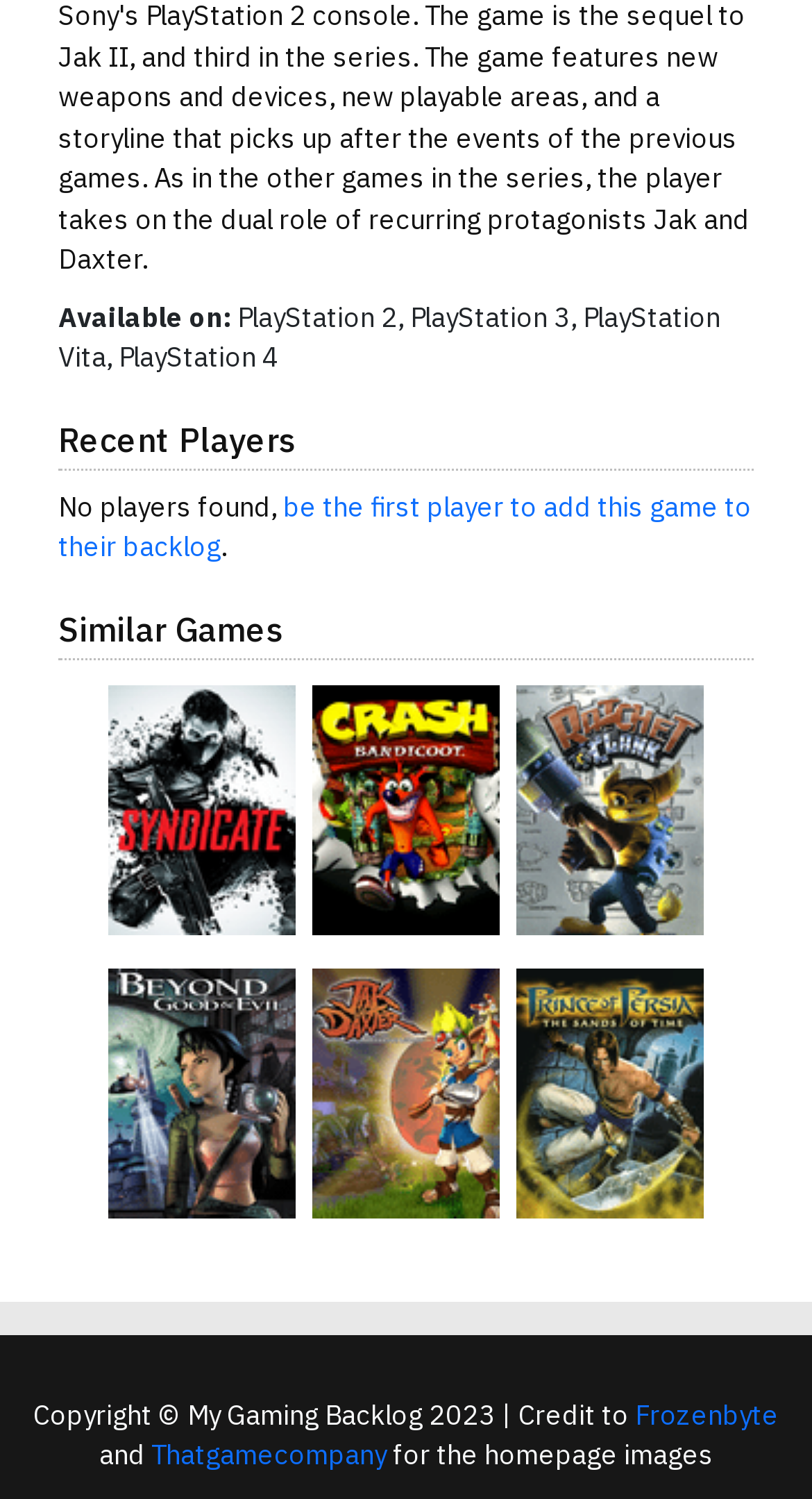Select the bounding box coordinates of the element I need to click to carry out the following instruction: "Check out Crash Bandicoot game".

[0.385, 0.457, 0.615, 0.624]